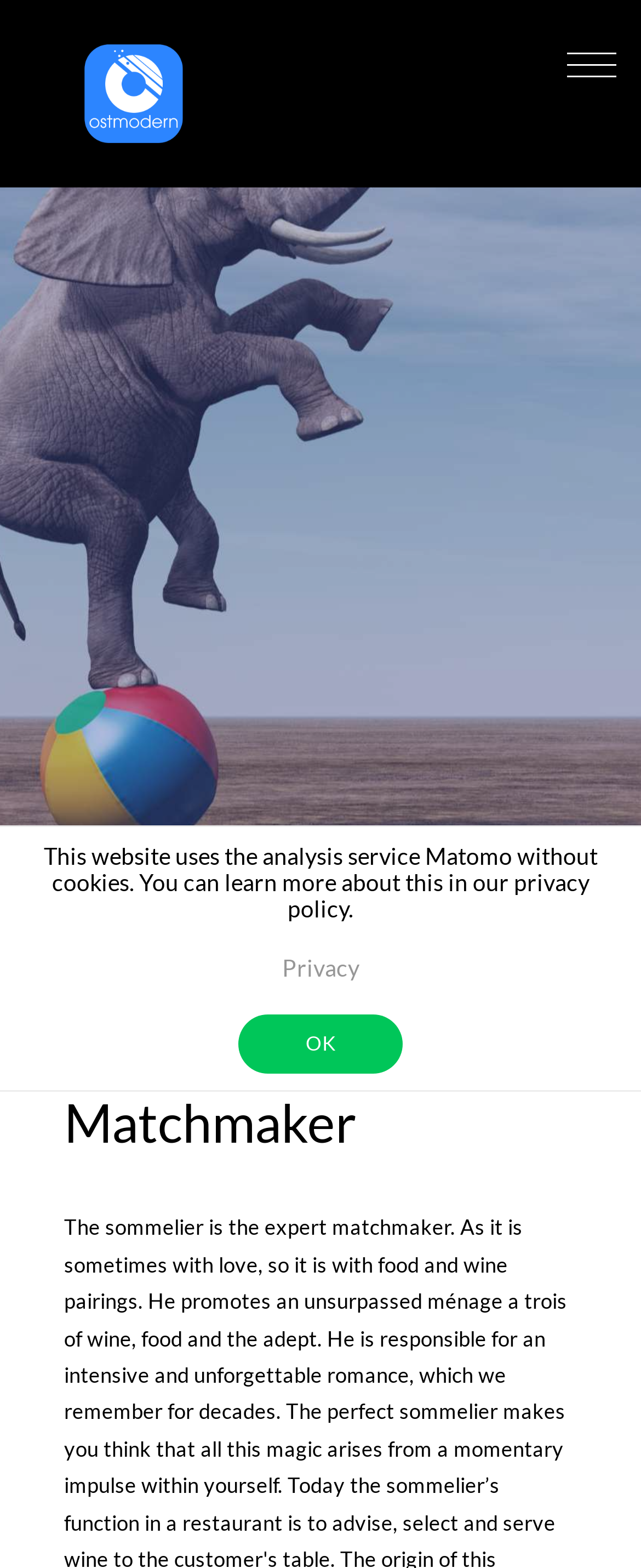Identify and provide the title of the webpage.

Our Event Toolkit